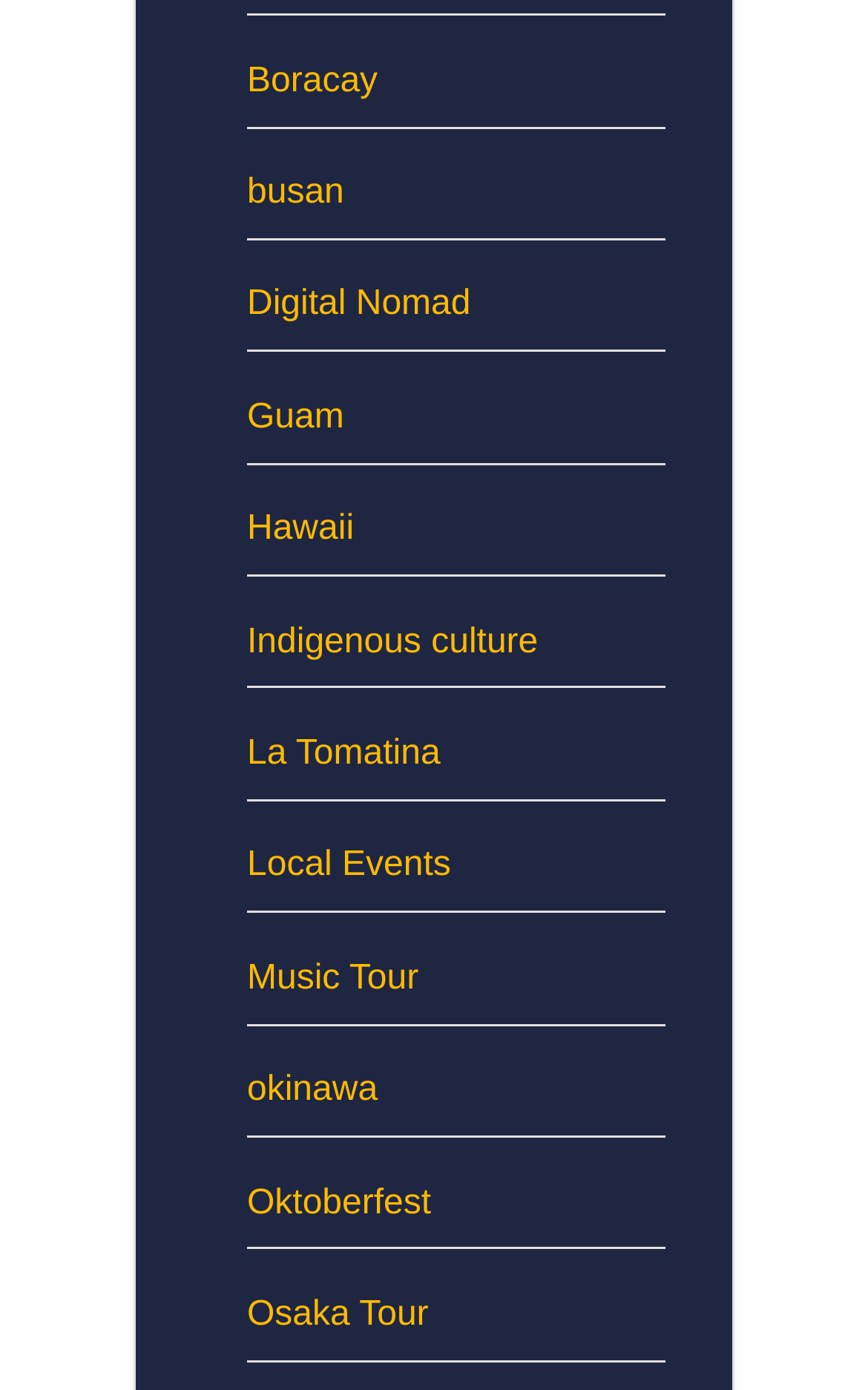What is the first destination listed? Using the information from the screenshot, answer with a single word or phrase.

Boracay